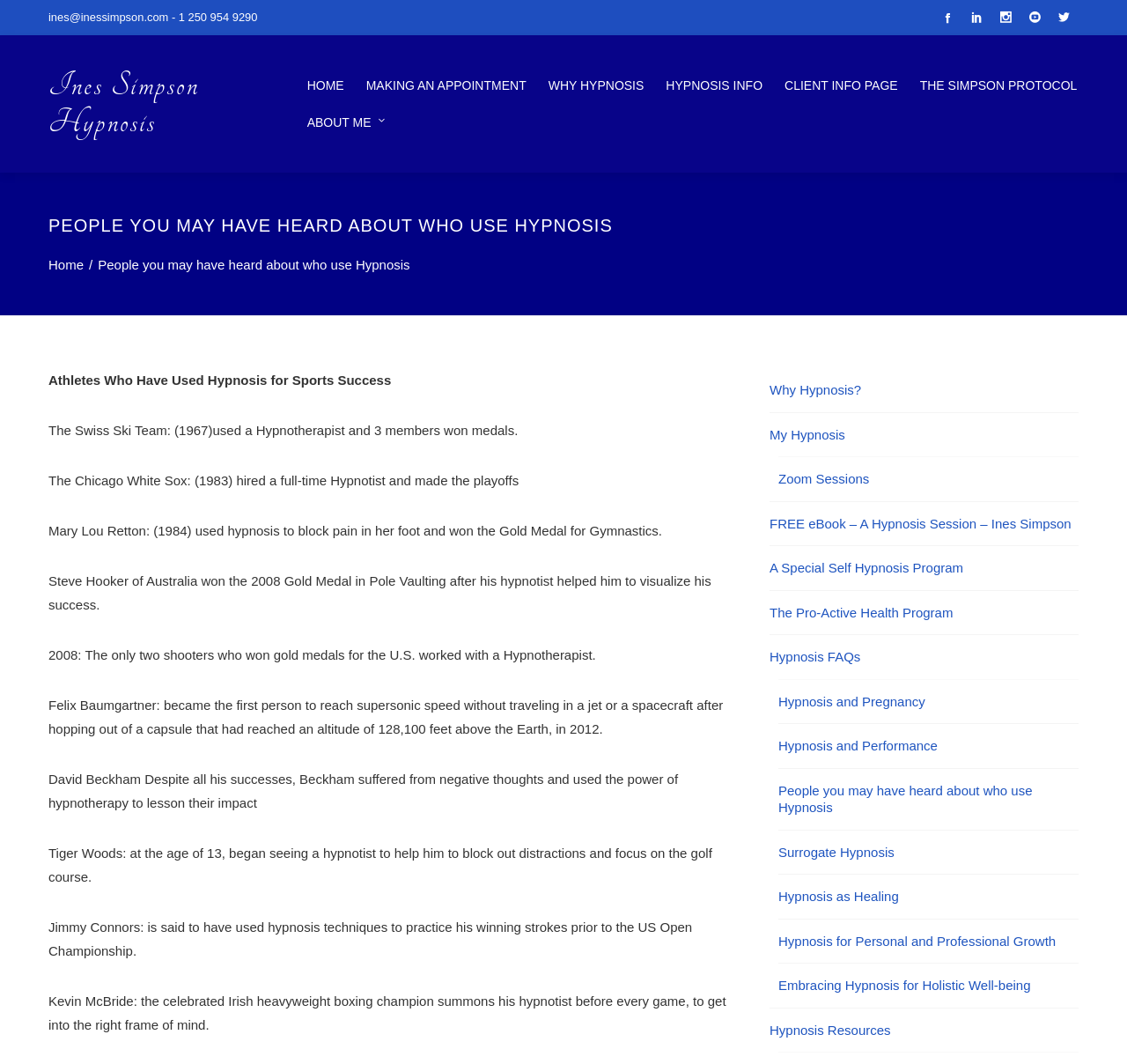Consider the image and give a detailed and elaborate answer to the question: 
What is the topic of the link 'Hypnosis and Performance'?

The link 'Hypnosis and Performance' with bounding box coordinates [0.691, 0.694, 0.832, 0.708] is likely related to the topic of how hypnosis can be used to improve performance in various areas, such as sports or public speaking.